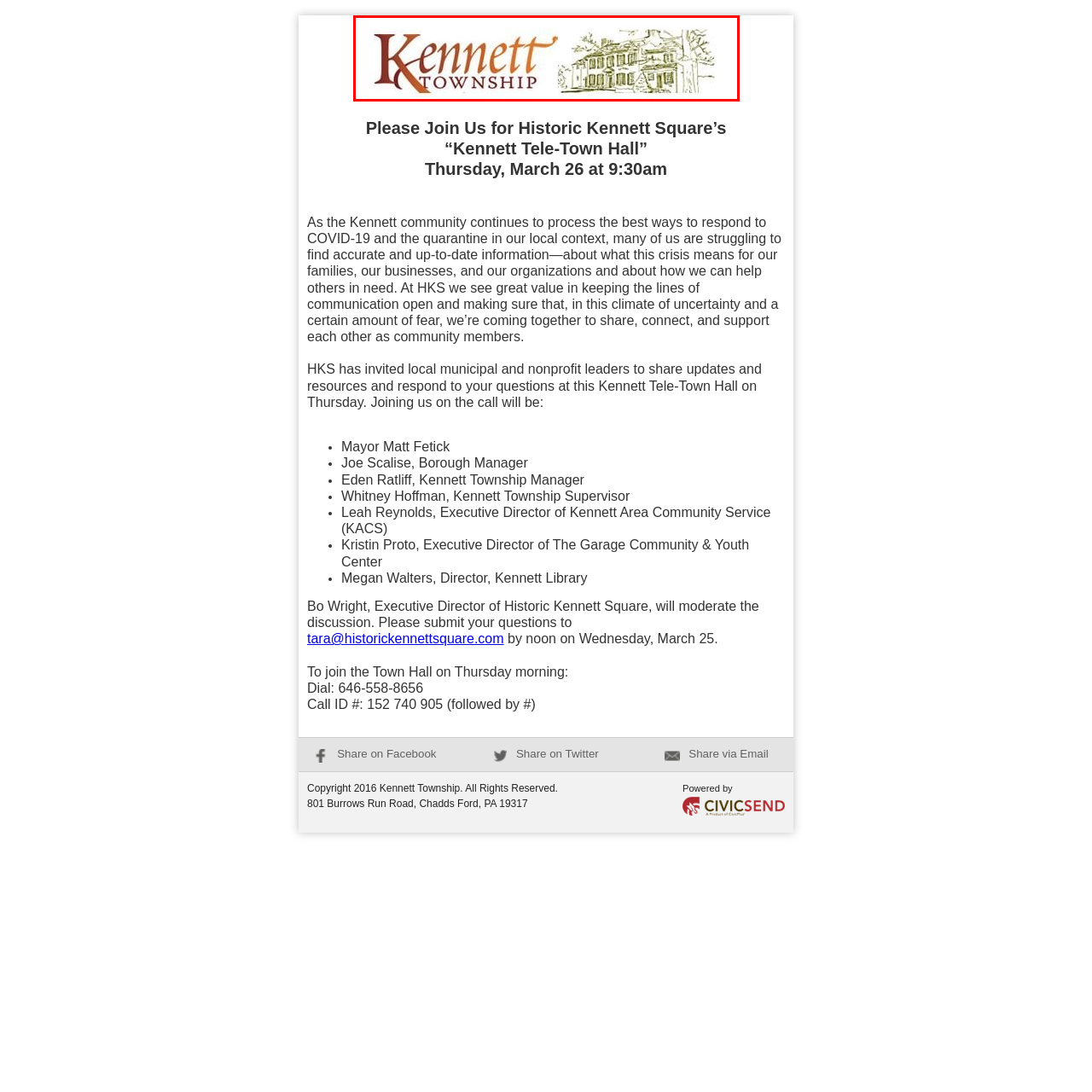Check the section outlined in red, What is the type of text used for 'TOWNSHIP'? Please reply with a single word or phrase.

Bold